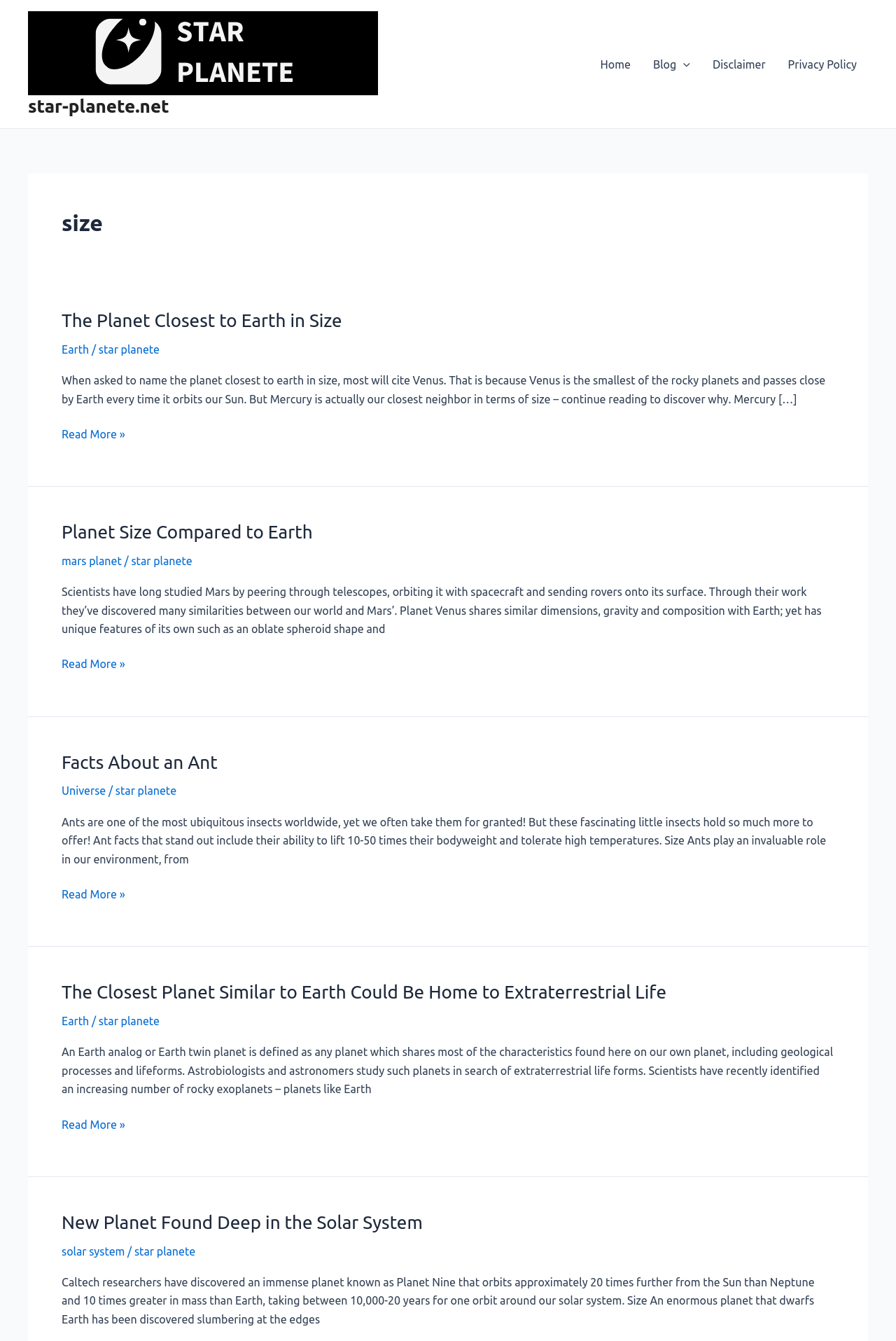Based on the element description: "star planete", identify the UI element and provide its bounding box coordinates. Use four float numbers between 0 and 1, [left, top, right, bottom].

[0.11, 0.757, 0.178, 0.766]